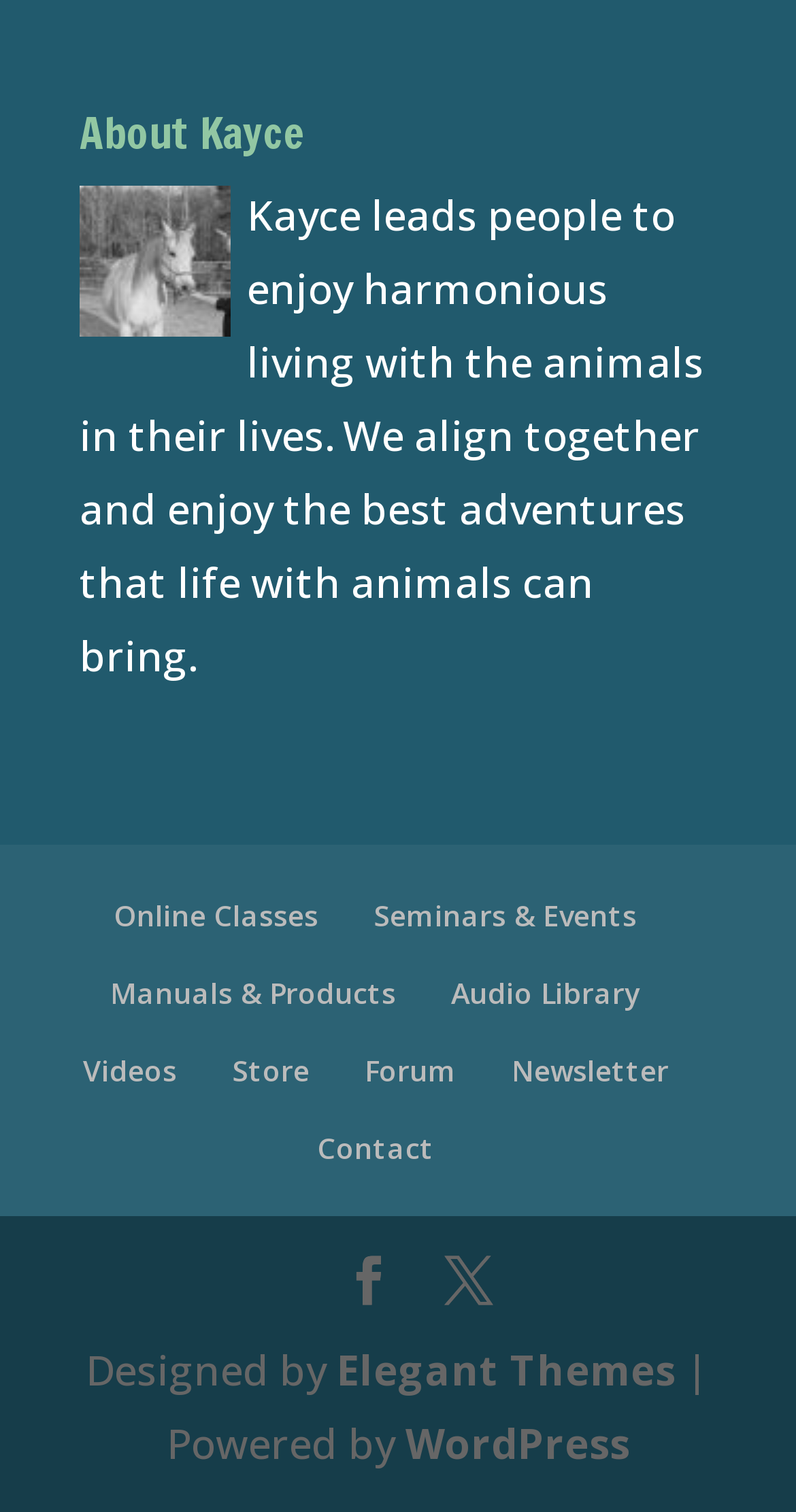Find the UI element described as: "Seminars & Events" and predict its bounding box coordinates. Ensure the coordinates are four float numbers between 0 and 1, [left, top, right, bottom].

[0.469, 0.592, 0.8, 0.617]